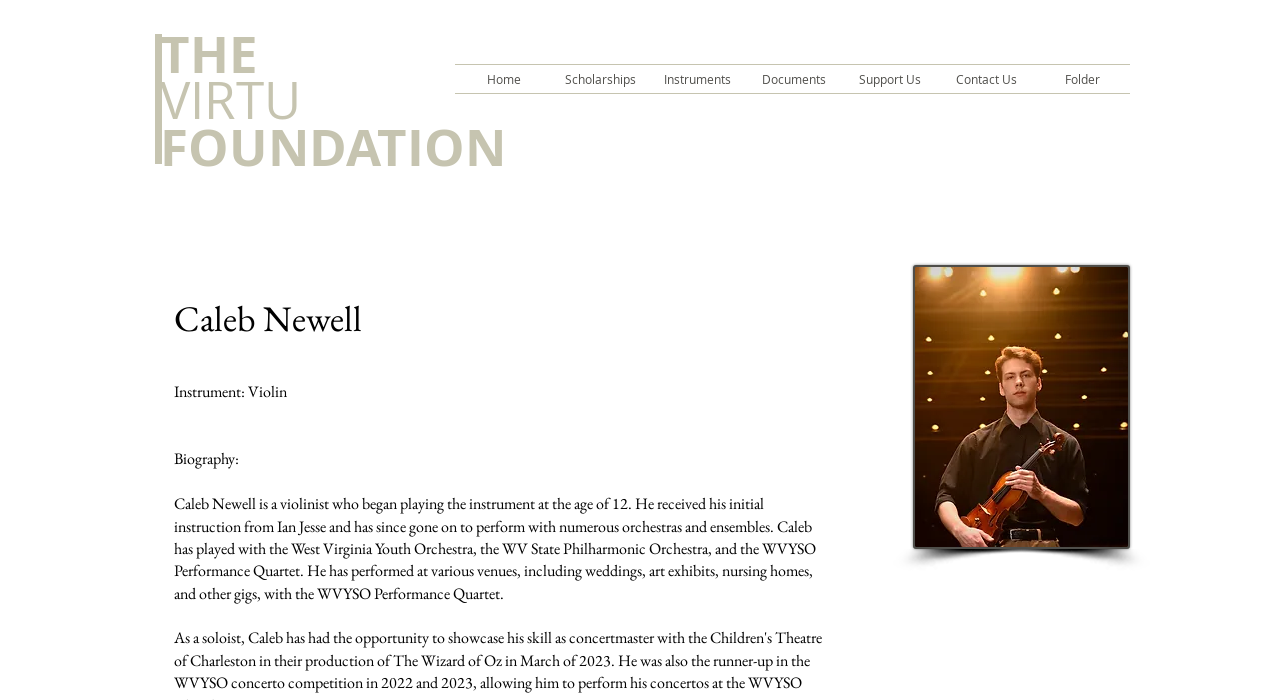Generate a comprehensive description of the webpage.

The webpage is about Caleb Newell, a violinist, and his association with the Virtu Foundation. At the top, there are three headings: "THE", "VIRTU", and "FOUNDATION", aligned horizontally and taking up about a quarter of the screen width. Below these headings, there is a navigation menu labeled "Site" that spans about half of the screen width. This menu contains links to various pages, including "Home", "Scholarships", "Instruments", "Documents", "Support Us", and "Contact Us", as well as a generic item labeled "Folder".

On the left side of the page, there is a section dedicated to Caleb Newell, with a heading bearing his name. Below this heading, there is a brief description of him as a violinist, including his biography and accomplishments. The biography text is quite lengthy and takes up about a quarter of the screen height.

To the right of Caleb's biography, there is an image of him, labeled "Caleb Newell.jpeg", which takes up about a quarter of the screen width and height. The image is contained within a generic element labeled "collins-cameron.jpg".